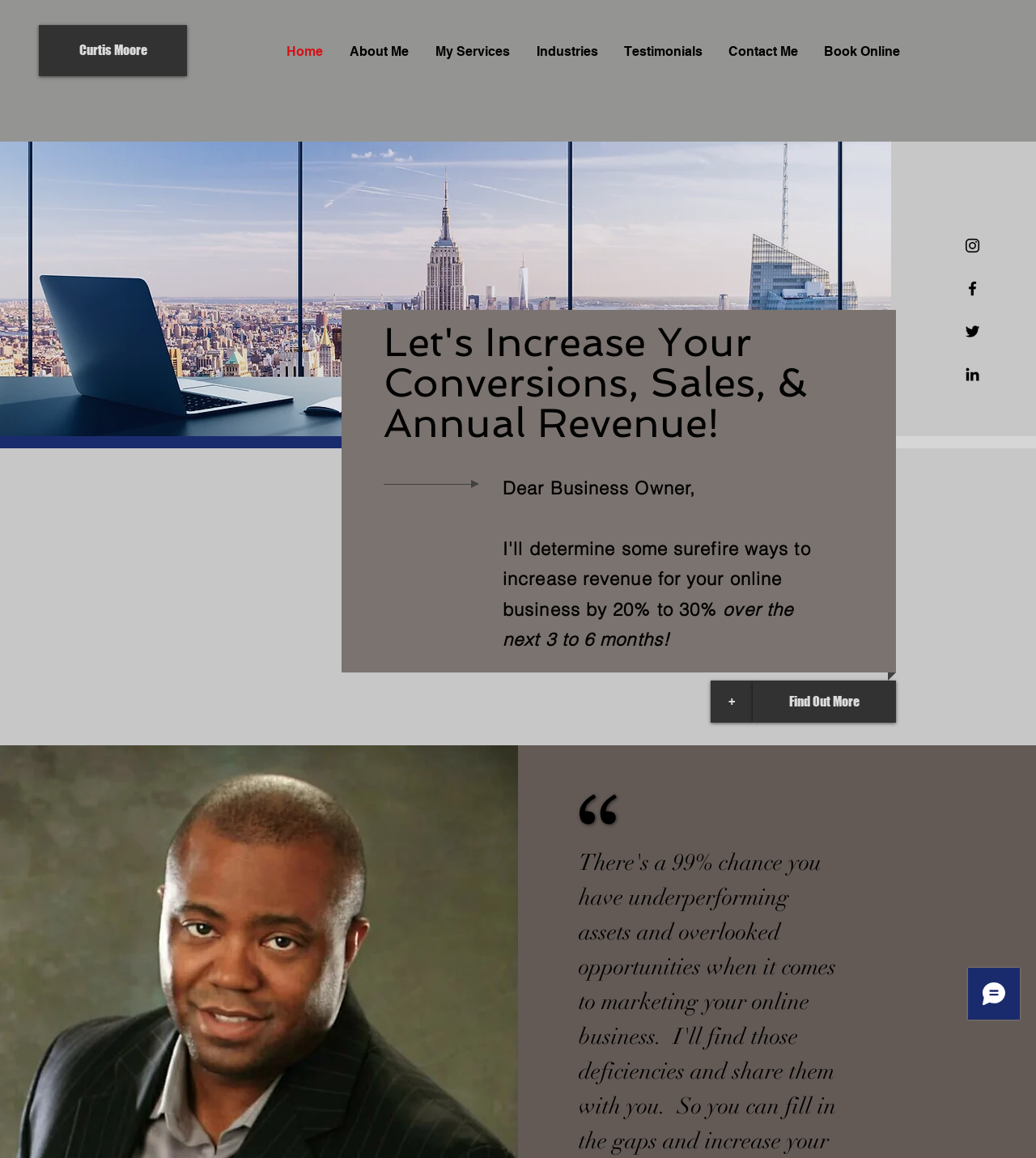Offer a meticulous caption that includes all visible features of the webpage.

This webpage is about Curtis Moore, a direct response copywriter who also designs online sales funnels and offers marketing consulting services. At the top left, there is a link to Curtis Moore's name. On the top right, there is a social bar with links to his Instagram, Facebook, Twitter, and Linkedin profiles, each accompanied by an image of the respective social media platform's logo.

Below the social bar, there is a navigation menu with links to different sections of the website, including Home, About Me, My Services, Industries, Testimonials, Contact Me, and Book Online.

The main content of the webpage starts with a heading that reads "Let's Increase Your Conversions, Sales, & Annual Revenue!" followed by a paragraph that begins with "Dear Business Owner" and continues to describe the benefits of increasing conversions over the next 3 to 6 months.

There is a call-to-action section with a "+" link and a "Find Out More" link, accompanied by a small image. At the bottom right of the page, there is a Wix Chat iframe.

Overall, the webpage is focused on promoting Curtis Moore's services as a direct response copywriter and marketing consultant, with a clear call-to-action to encourage visitors to learn more.